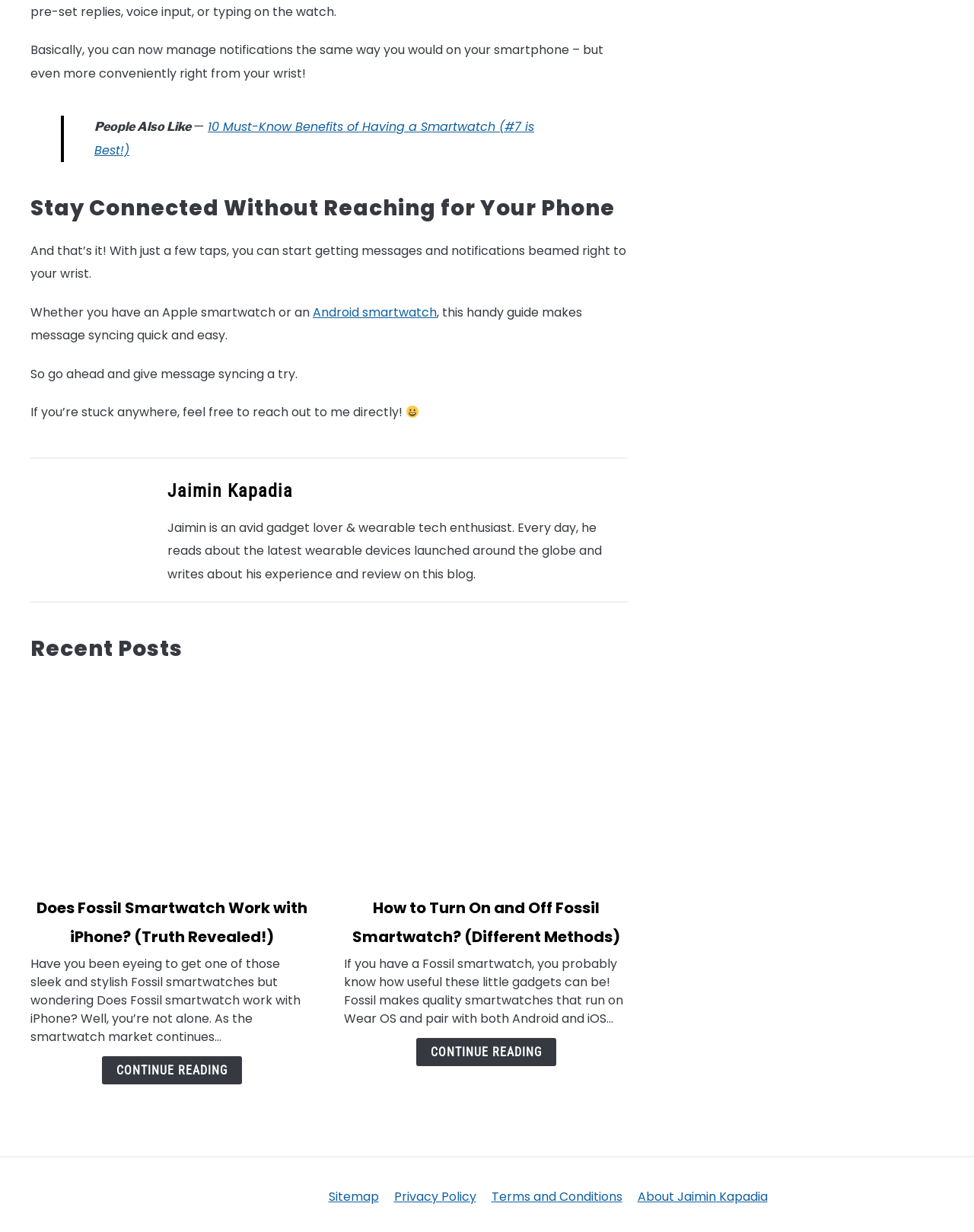Indicate the bounding box coordinates of the element that needs to be clicked to satisfy the following instruction: "Click the 'HOME' menu item". The coordinates should be four float numbers between 0 and 1, i.e., [left, top, right, bottom].

None